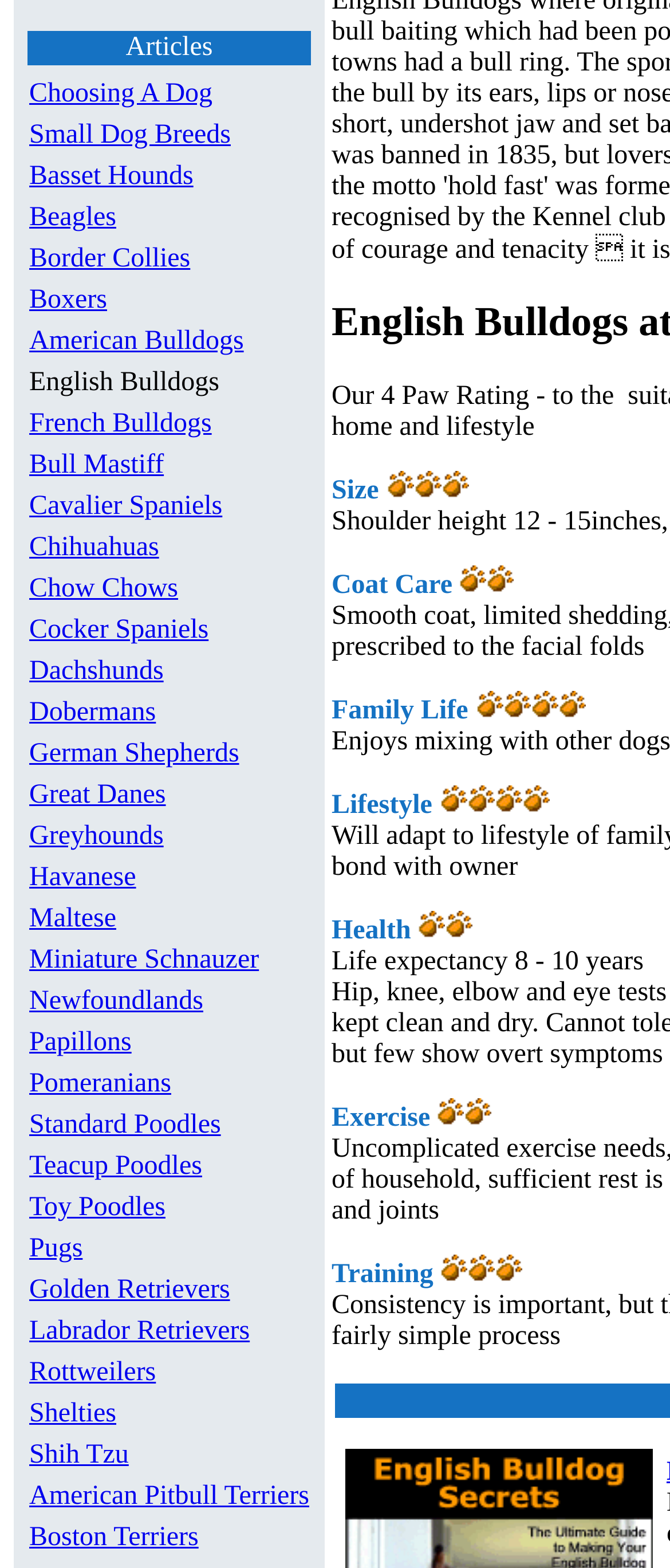Predict the bounding box coordinates of the UI element that matches this description: "American Pitbull Terriers". The coordinates should be in the format [left, top, right, bottom] with each value between 0 and 1.

[0.044, 0.945, 0.461, 0.963]